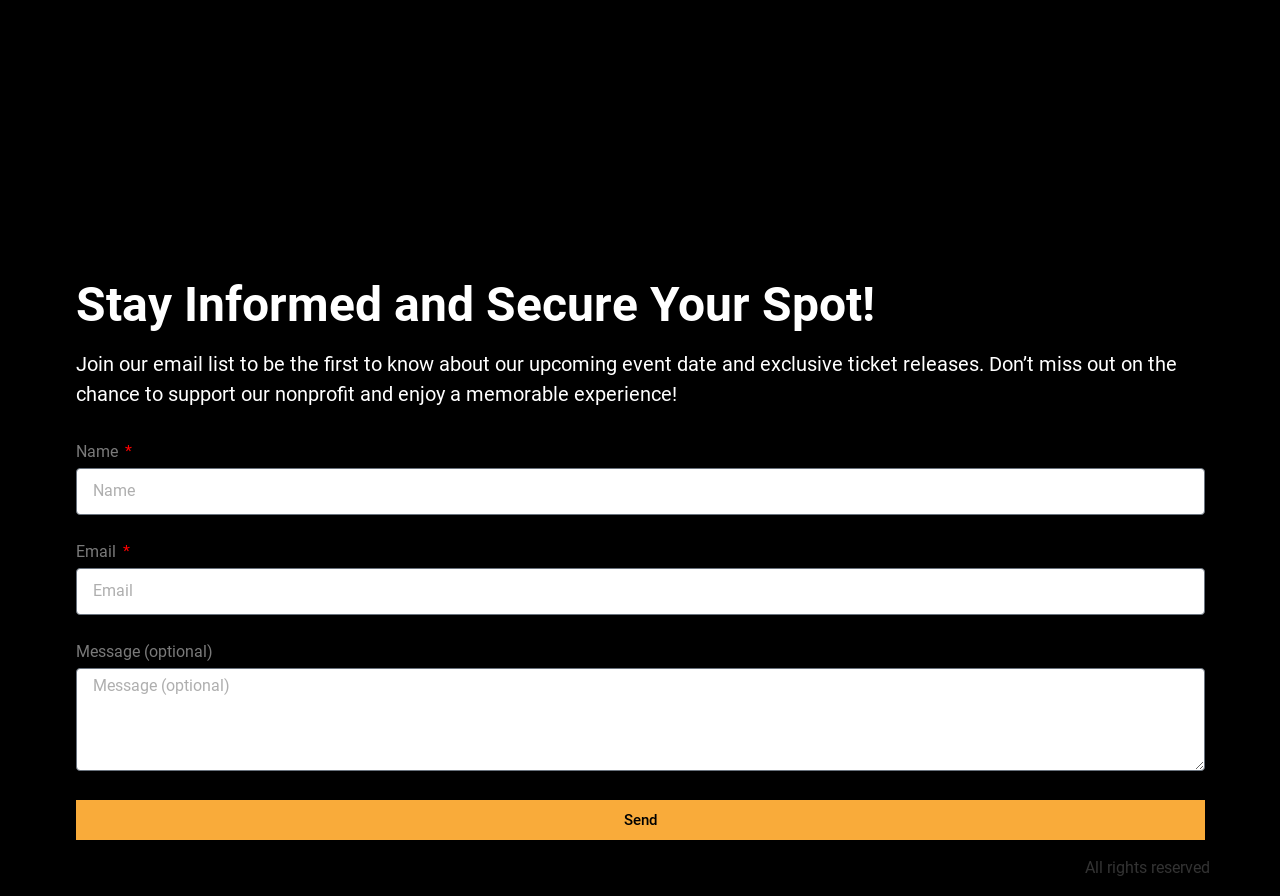Locate the bounding box of the user interface element based on this description: "parent_node: Name name="form_fields[name]" placeholder="Name"".

[0.059, 0.522, 0.941, 0.574]